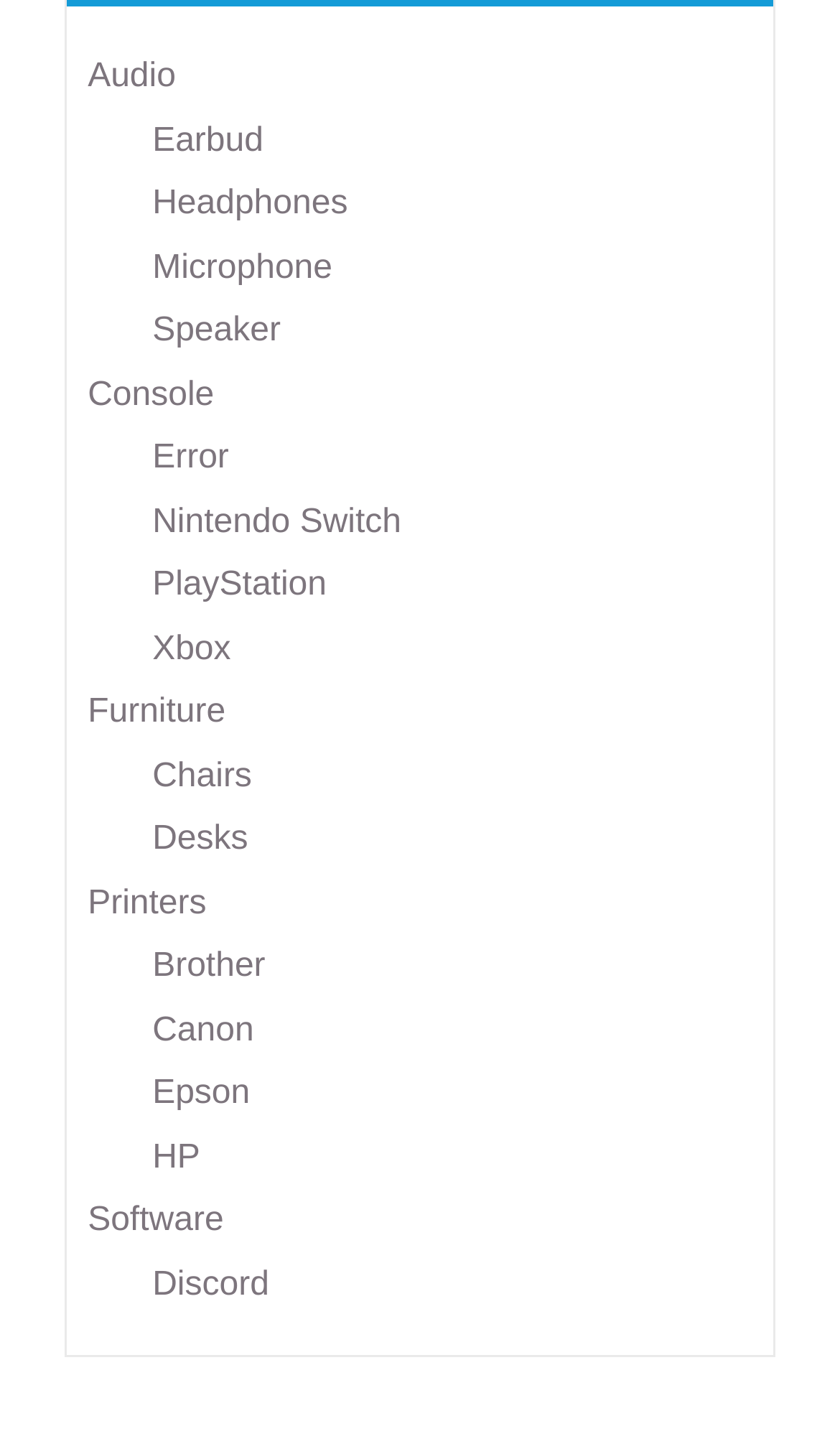Identify the bounding box coordinates for the region of the element that should be clicked to carry out the instruction: "Check out Brother printers". The bounding box coordinates should be four float numbers between 0 and 1, i.e., [left, top, right, bottom].

[0.181, 0.657, 0.316, 0.682]